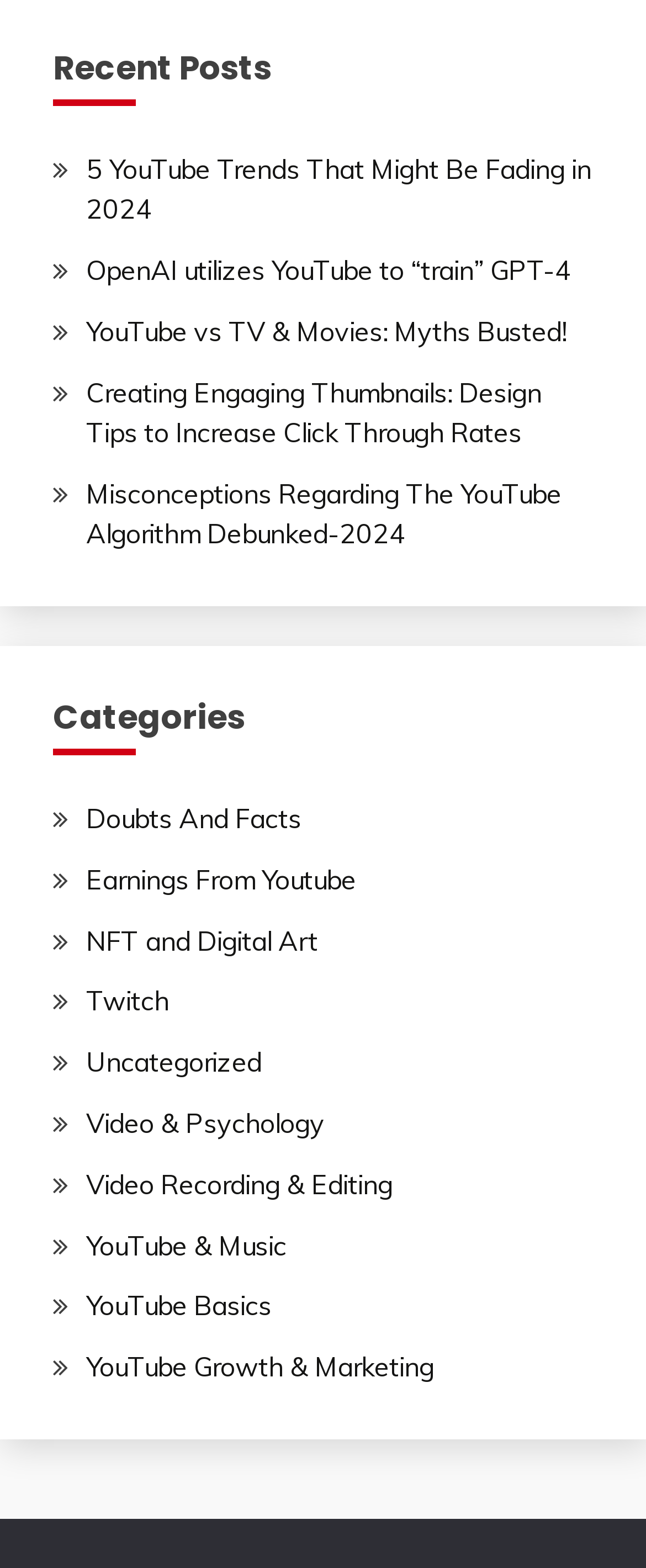Locate the bounding box coordinates of the element's region that should be clicked to carry out the following instruction: "read about YouTube trends". The coordinates need to be four float numbers between 0 and 1, i.e., [left, top, right, bottom].

[0.133, 0.098, 0.915, 0.144]